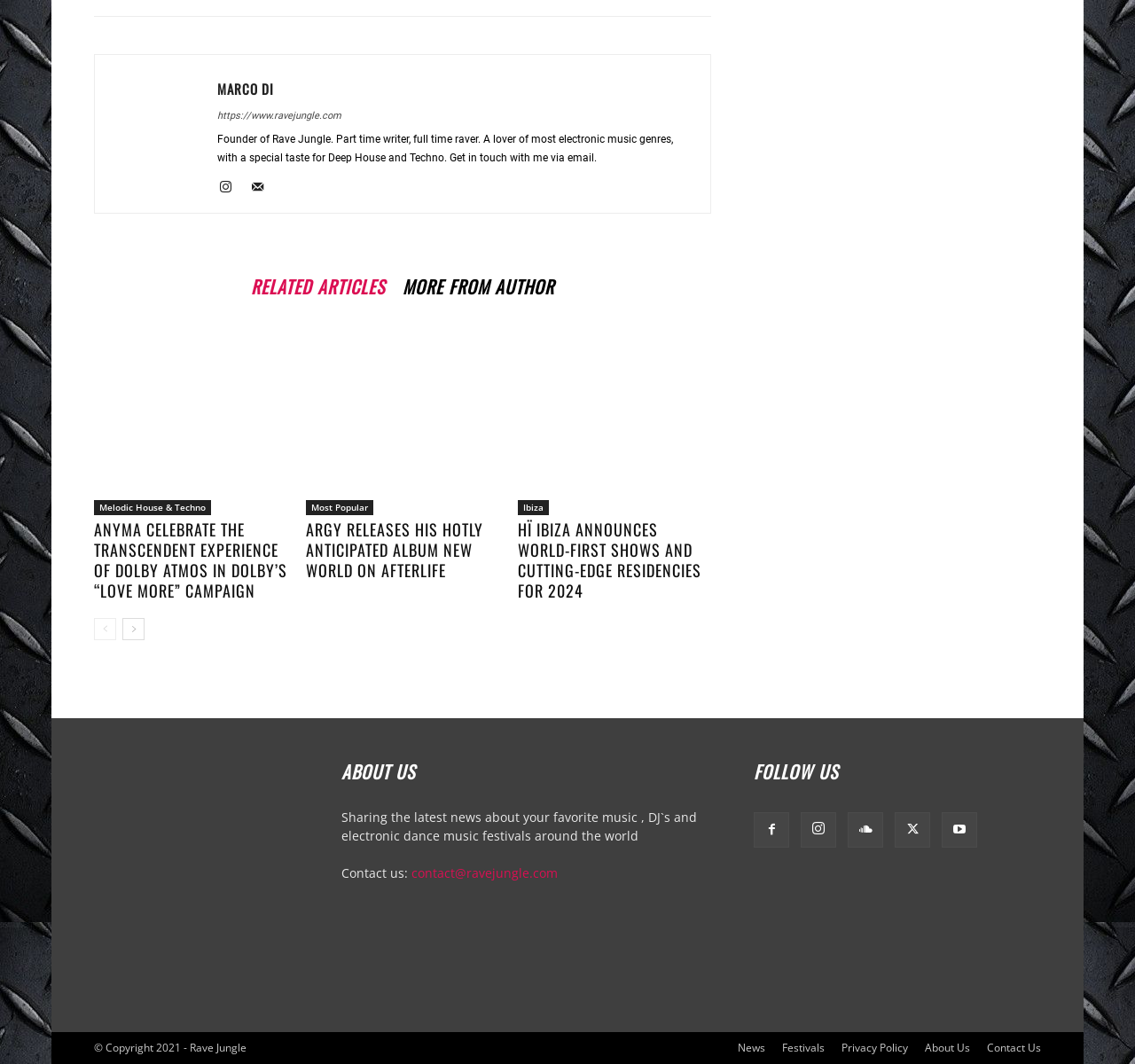What is the name of the album released by Argy on Afterlife?
Based on the visual content, answer with a single word or a brief phrase.

New World